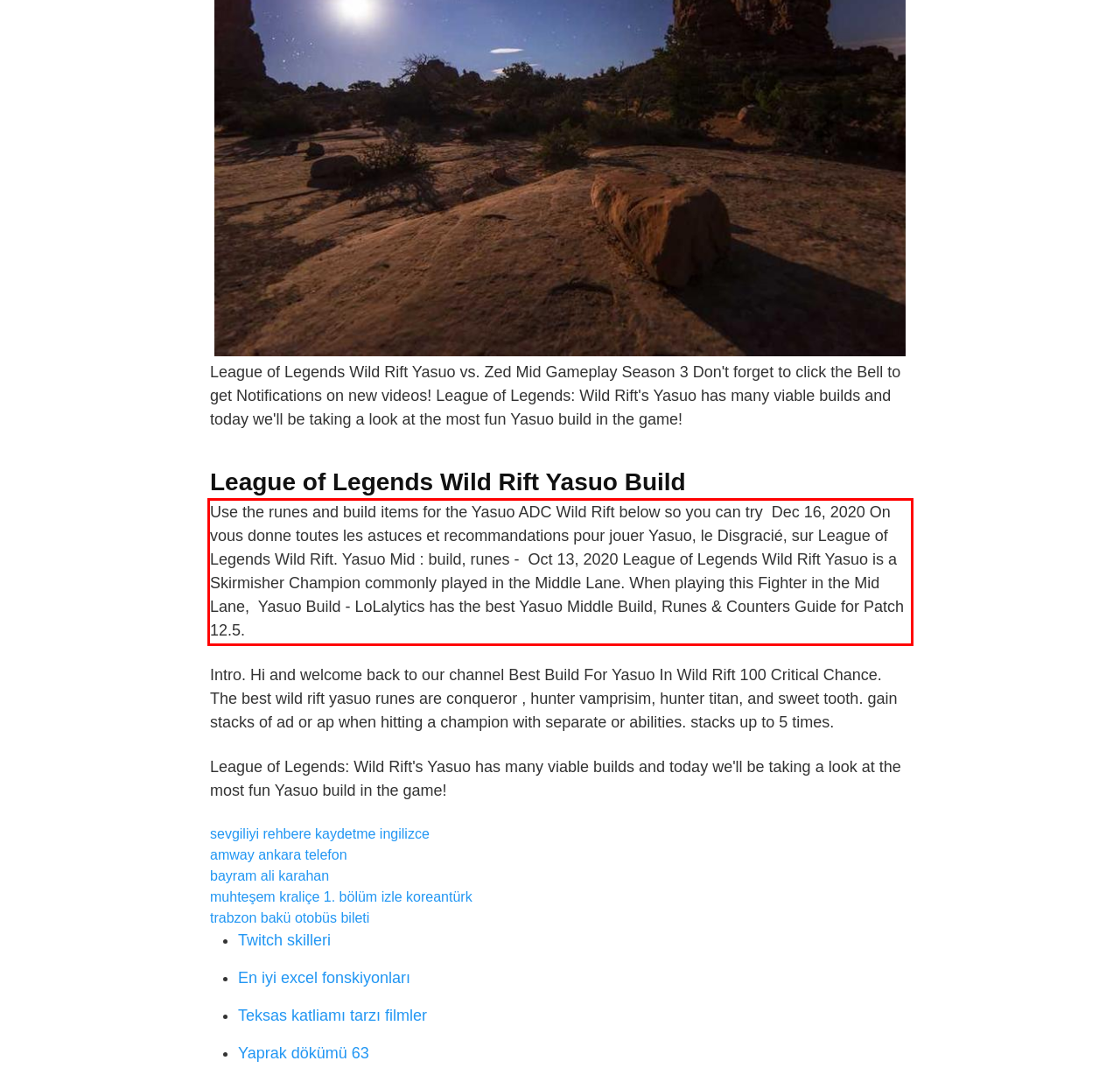You are given a webpage screenshot with a red bounding box around a UI element. Extract and generate the text inside this red bounding box.

Use the runes and build items for the Yasuo ADC Wild Rift below so you can try Dec 16, 2020 On vous donne toutes les astuces et recommandations pour jouer Yasuo, le Disgracié, sur League of Legends Wild Rift. Yasuo Mid : build, runes - Oct 13, 2020 League of Legends Wild Rift Yasuo is a Skirmisher Champion commonly played in the Middle Lane. When playing this Fighter in the Mid Lane, Yasuo Build - LoLalytics has the best Yasuo Middle Build, Runes & Counters Guide for Patch 12.5.